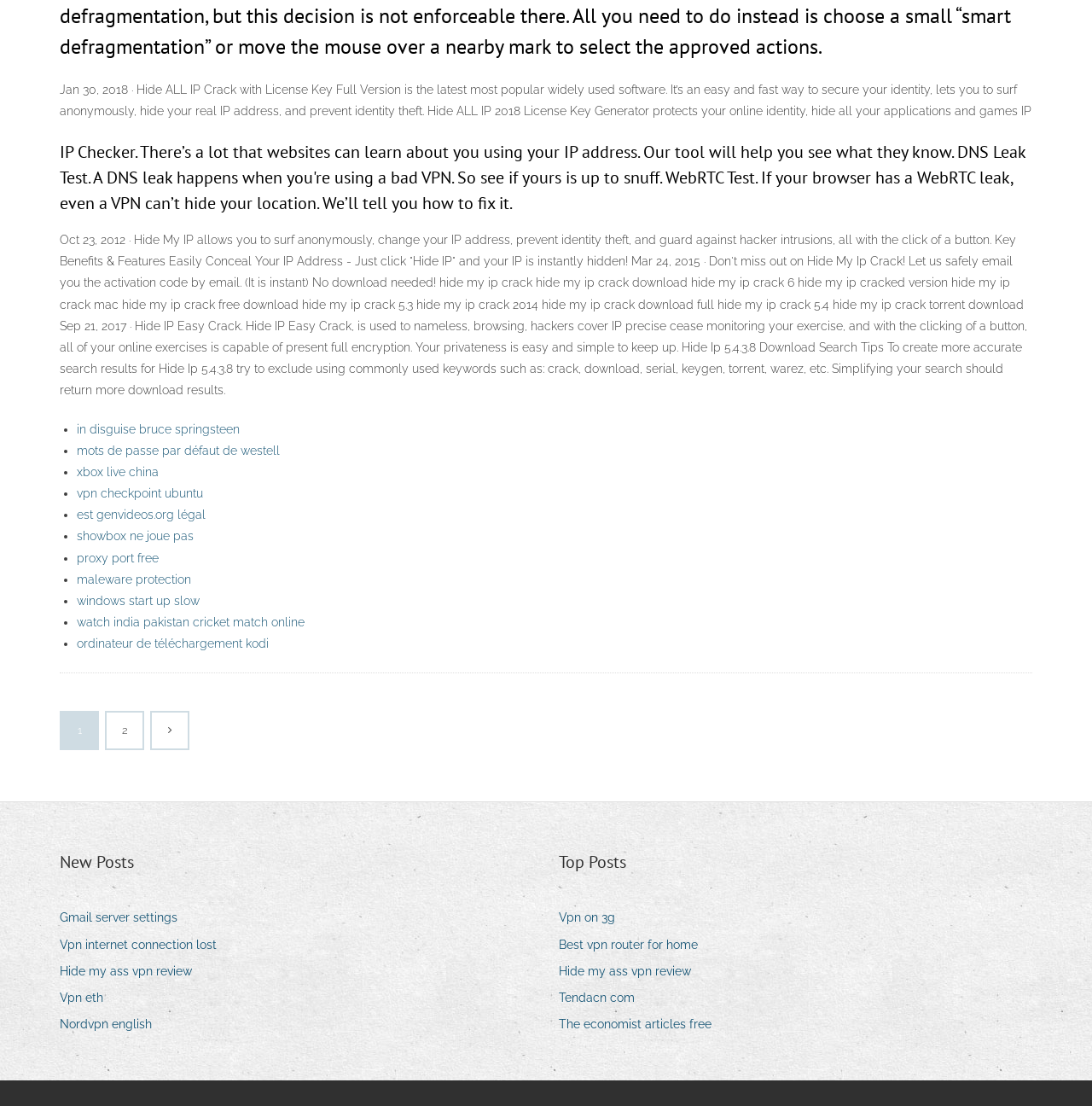From the webpage screenshot, predict the bounding box coordinates (top-left x, top-left y, bottom-right x, bottom-right y) for the UI element described here: Tendacn com

[0.512, 0.892, 0.593, 0.913]